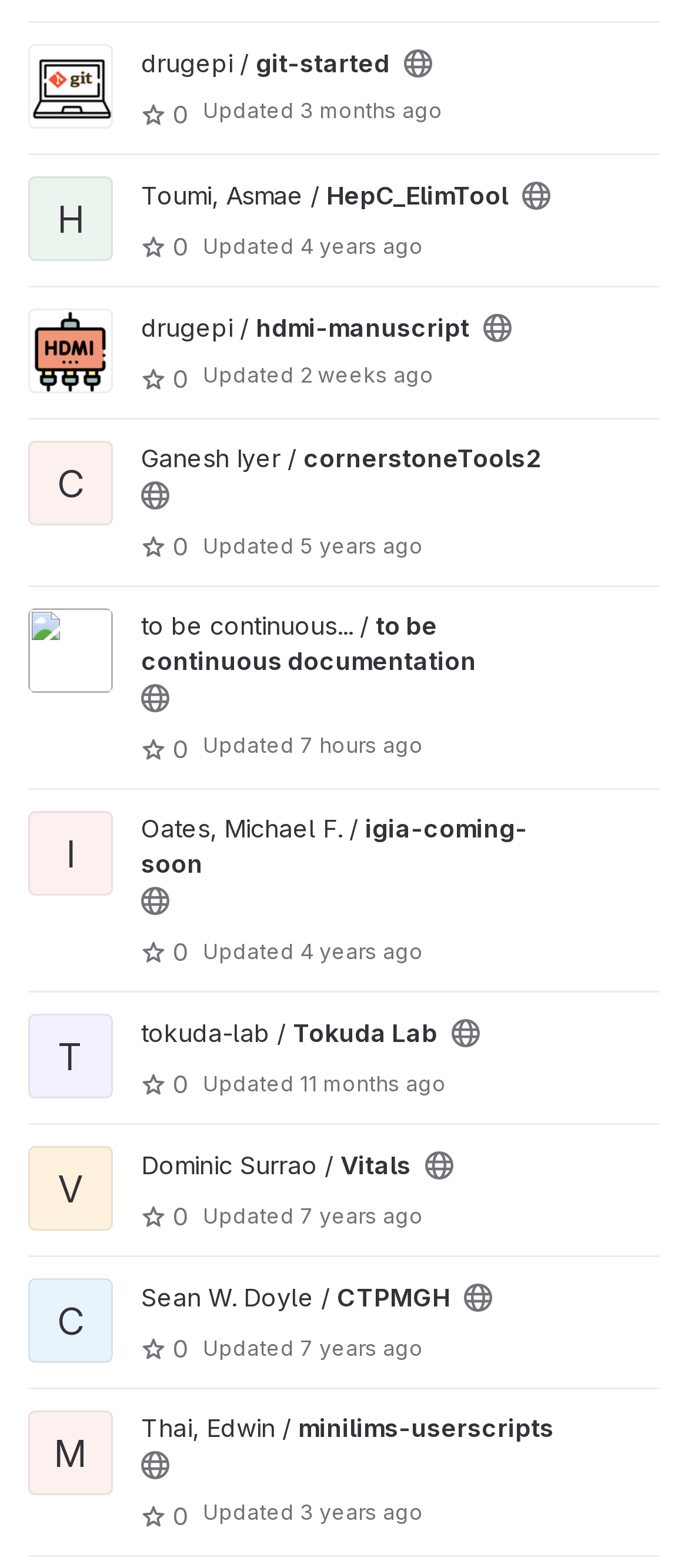Locate the bounding box coordinates of the element that should be clicked to fulfill the instruction: "Check updates of drugepi / hdmi-manuscript".

[0.205, 0.199, 0.682, 0.219]